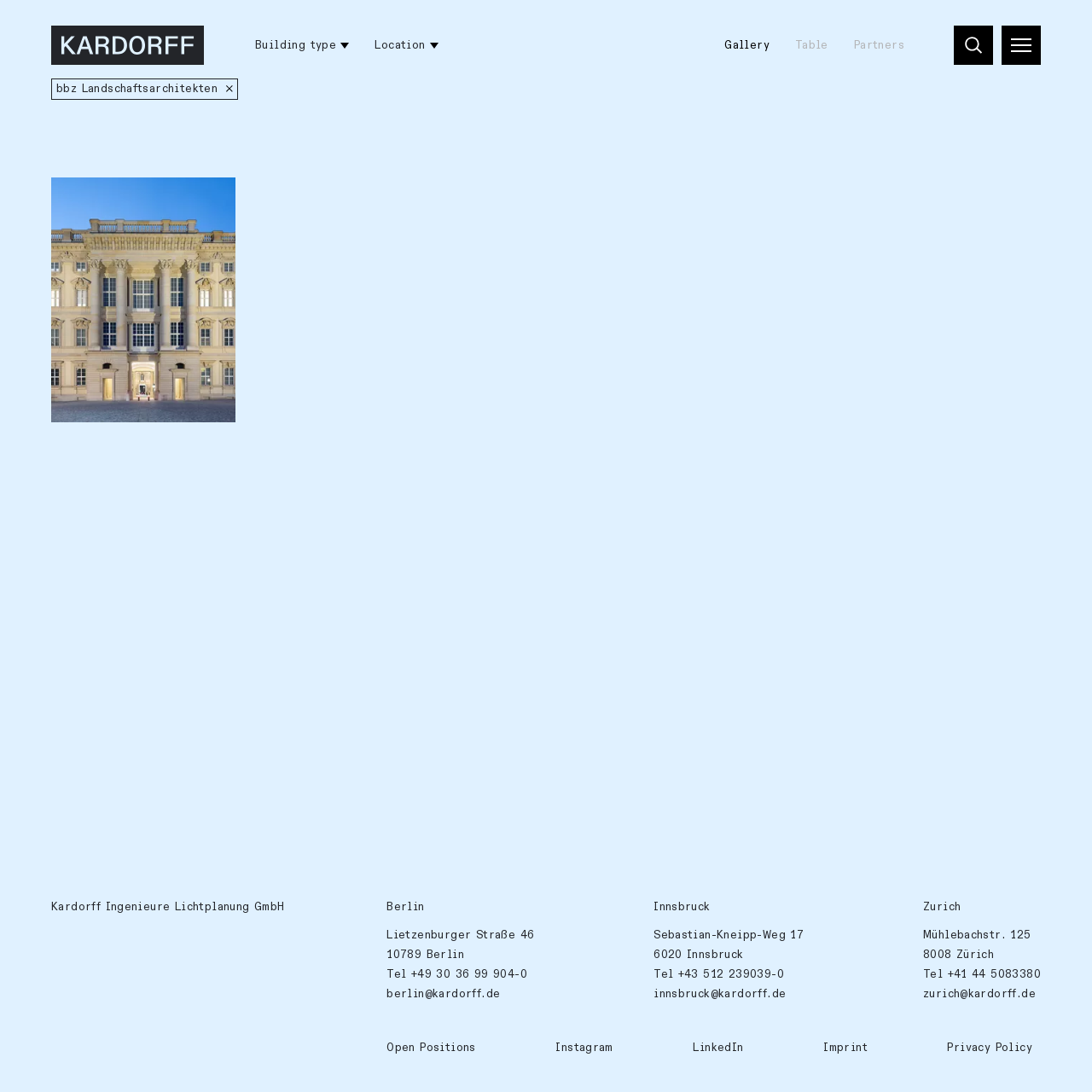Identify the bounding box coordinates necessary to click and complete the given instruction: "View open positions".

[0.354, 0.951, 0.436, 0.977]